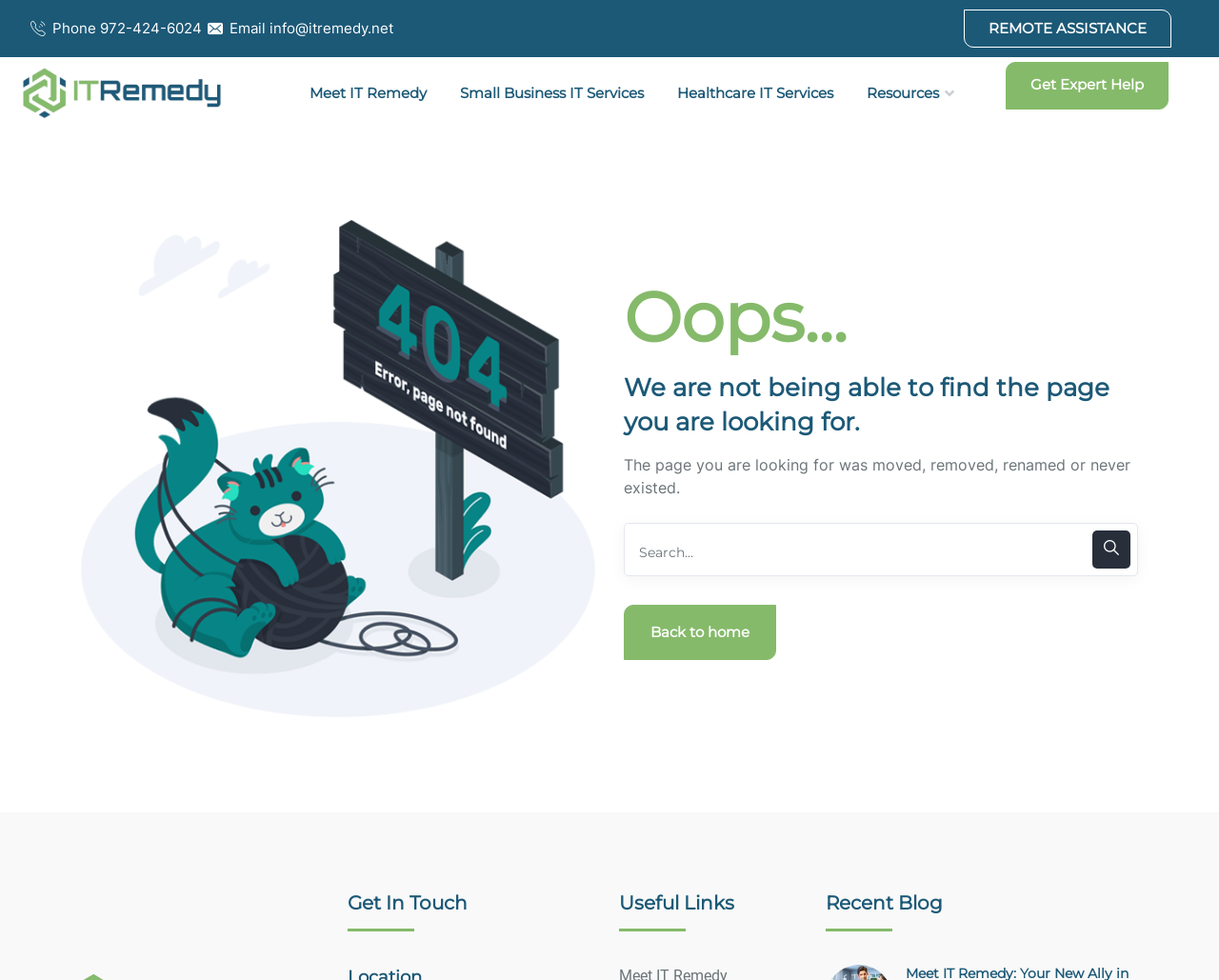Locate the bounding box for the described UI element: "alt="ITRemedy"". Ensure the coordinates are four float numbers between 0 and 1, formatted as [left, top, right, bottom].

[0.018, 0.082, 0.182, 0.105]